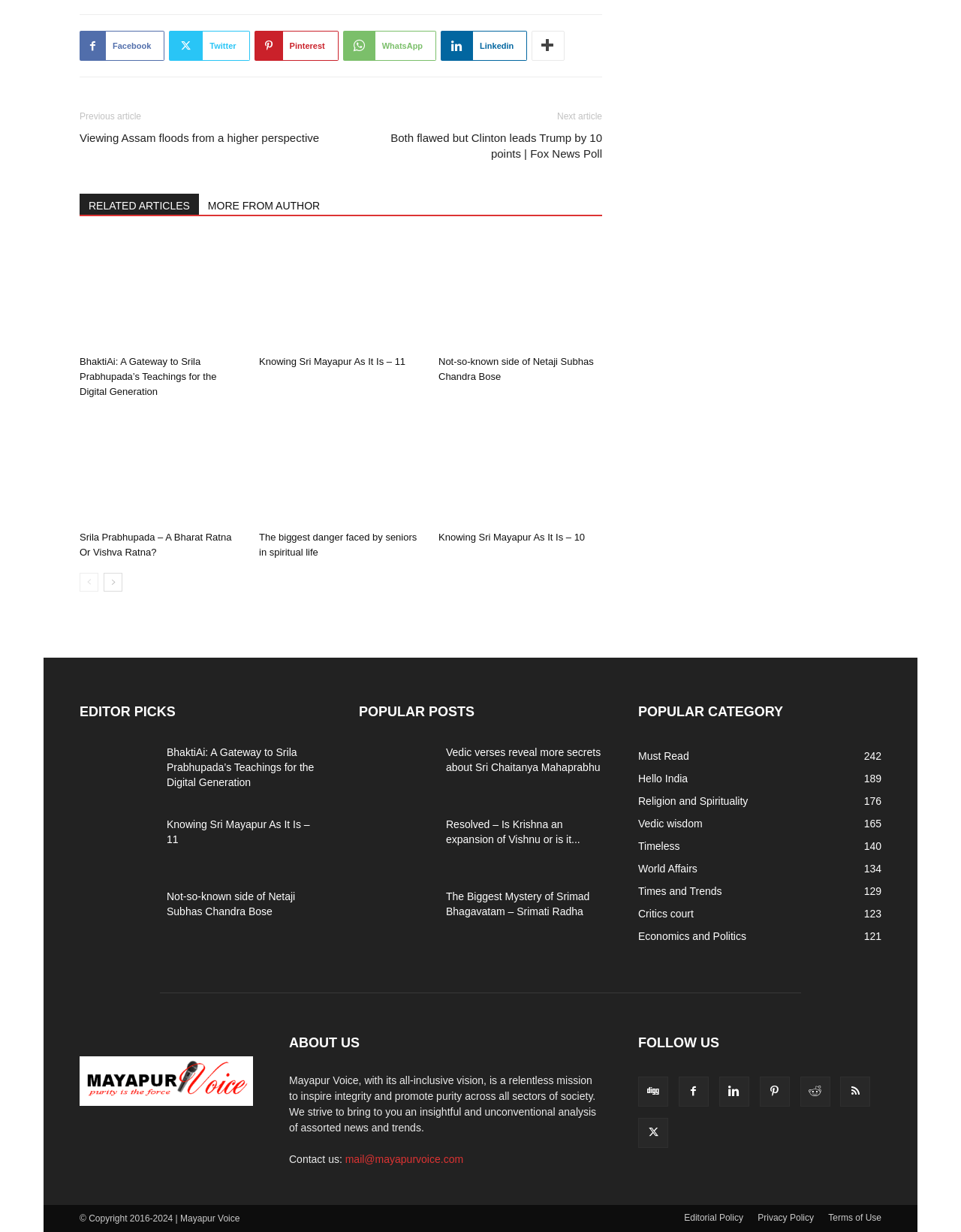Locate the UI element described by alt="Mayapur Voice" title="Mayapur Voice" in the provided webpage screenshot. Return the bounding box coordinates in the format (top-left x, top-left y, bottom-right x, bottom-right y), ensuring all values are between 0 and 1.

[0.083, 0.89, 0.263, 0.899]